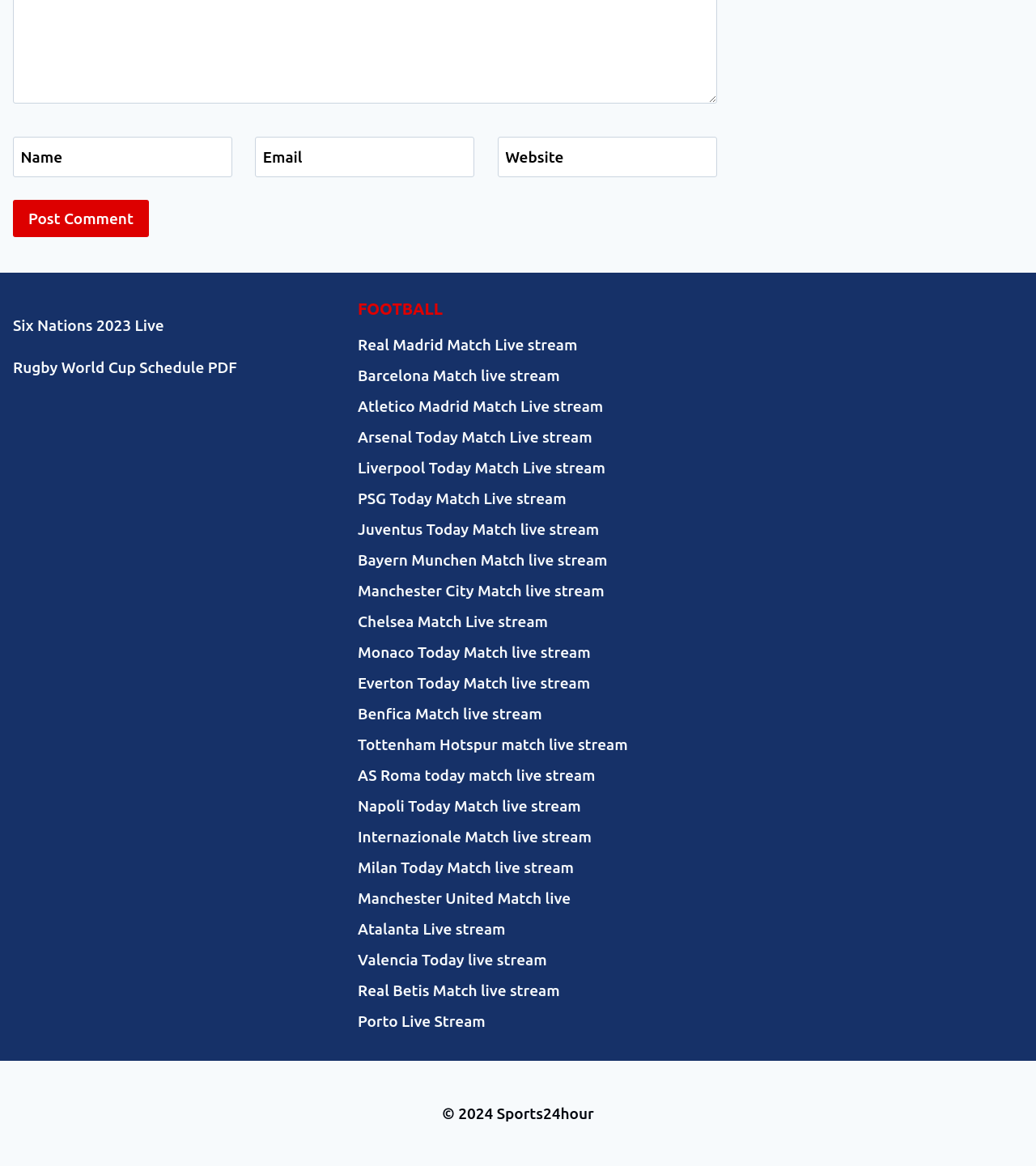What is the copyright year mentioned at the bottom of the webpage?
Examine the webpage screenshot and provide an in-depth answer to the question.

The static text '© 2024 Sports24hour' at the bottom of the webpage indicates that the copyright year is 2024, and the webpage is owned by Sports24hour.